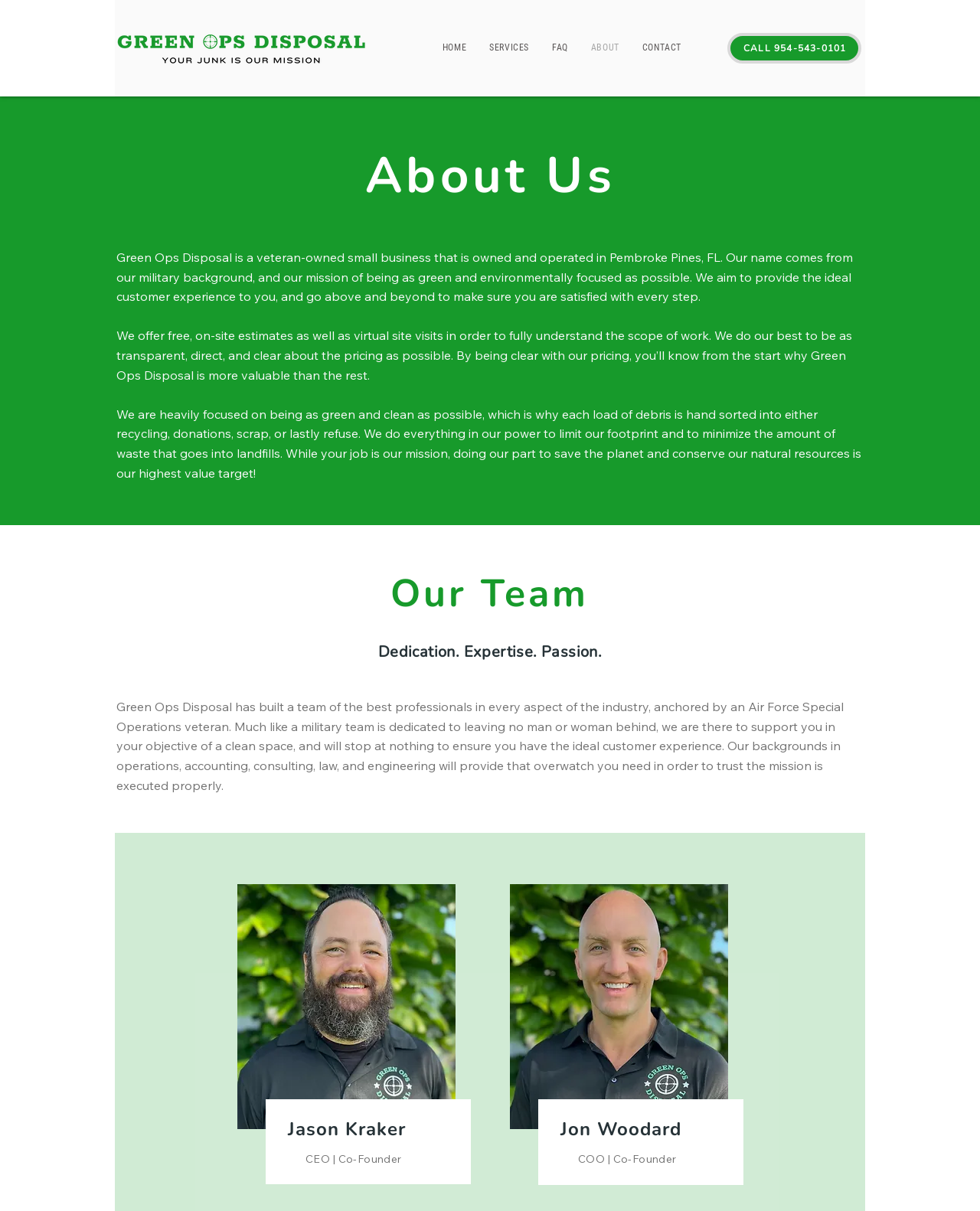Identify the bounding box for the described UI element. Provide the coordinates in (top-left x, top-left y, bottom-right x, bottom-right y) format with values ranging from 0 to 1: CALL 954-543-0101

[0.742, 0.027, 0.879, 0.052]